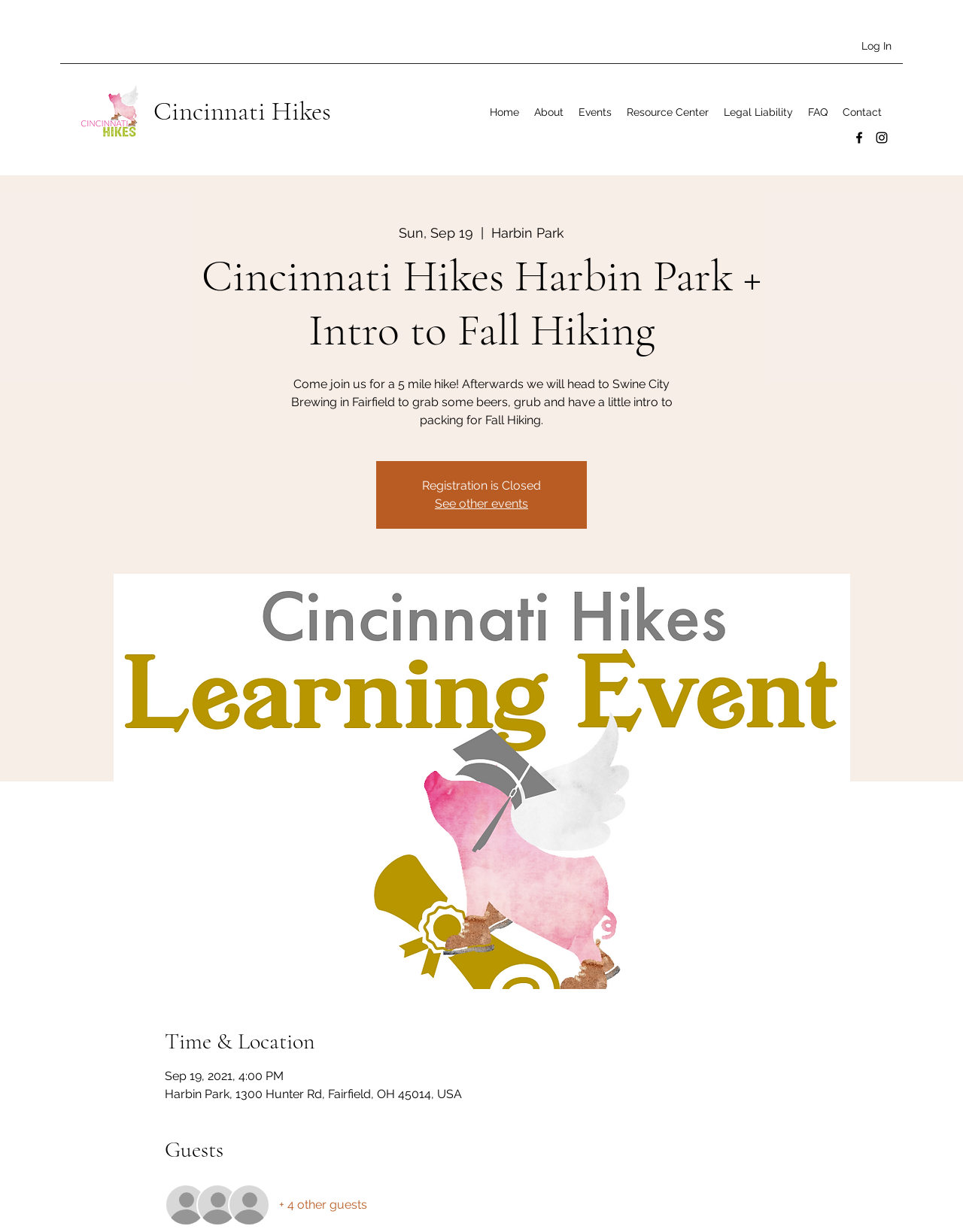How many guests are attending?
Provide a well-explained and detailed answer to the question.

I found the number of guests by looking at the 'Guests' section, where it says '+ 4 other guests', which implies that there are 5 guests in total, including the one mentioned.